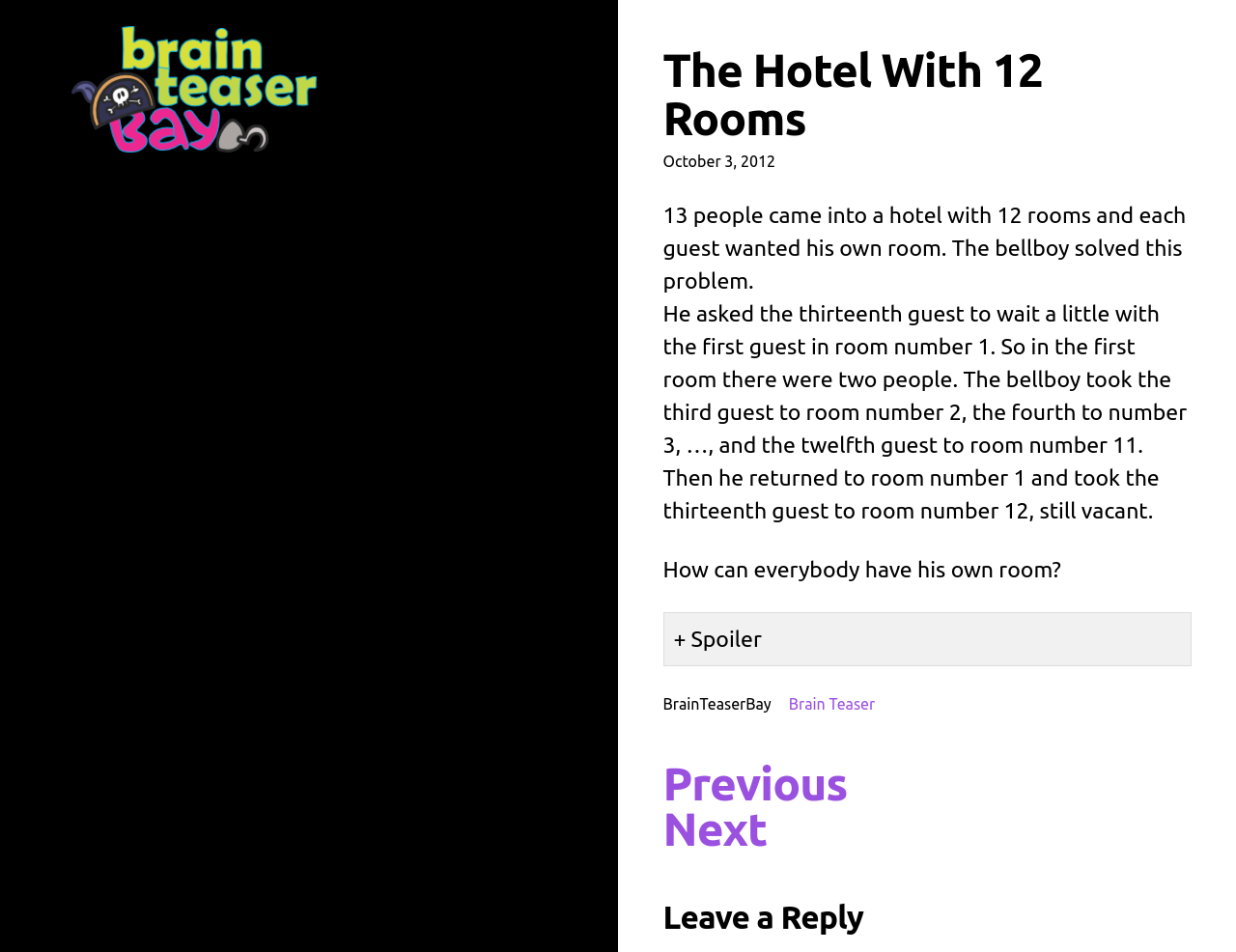What is the bellboy's solution to the problem? Please answer the question using a single word or phrase based on the image.

He asked the thirteenth guest to wait a little